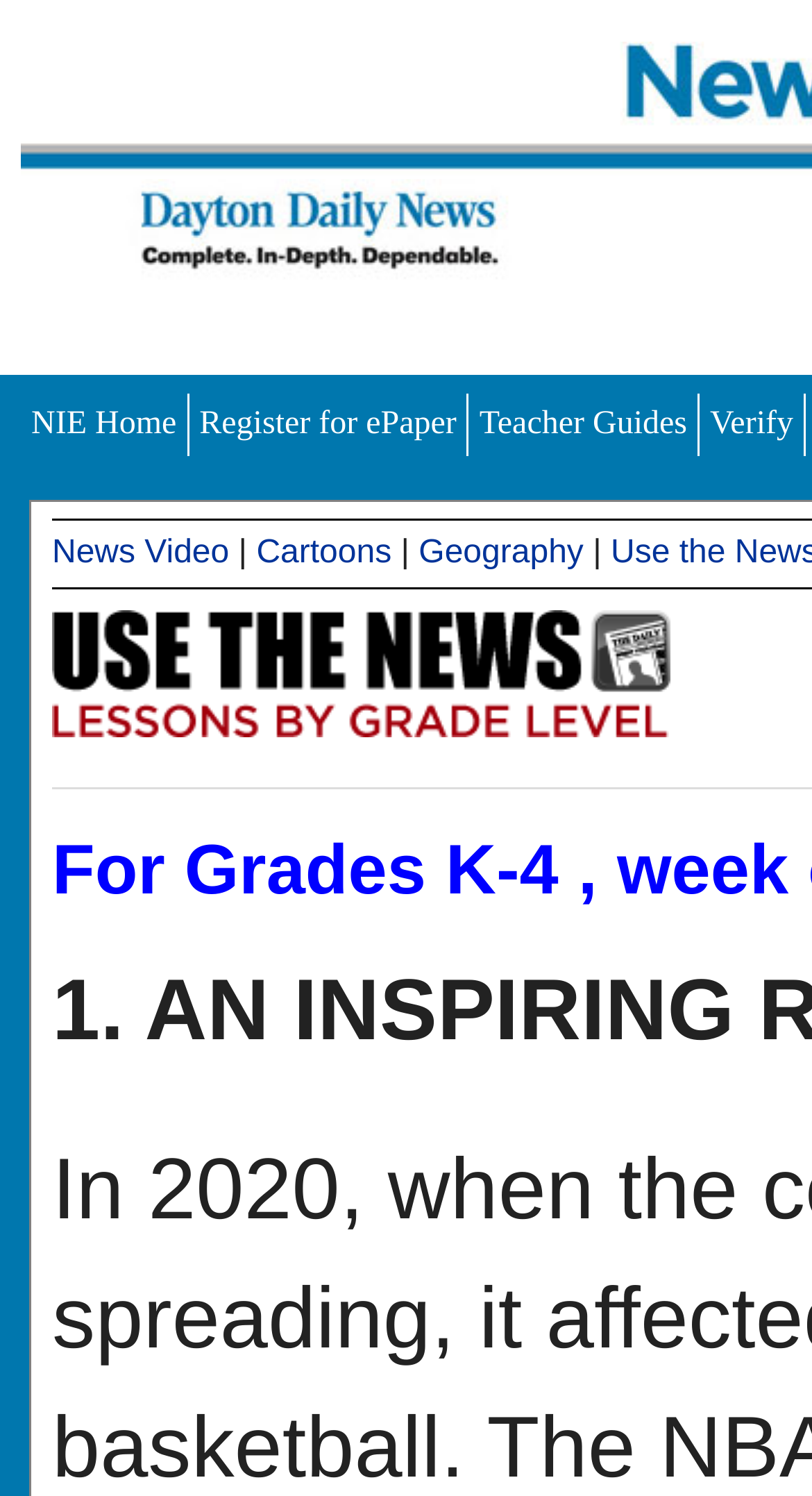How many links are in the top navigation bar?
Using the picture, provide a one-word or short phrase answer.

6